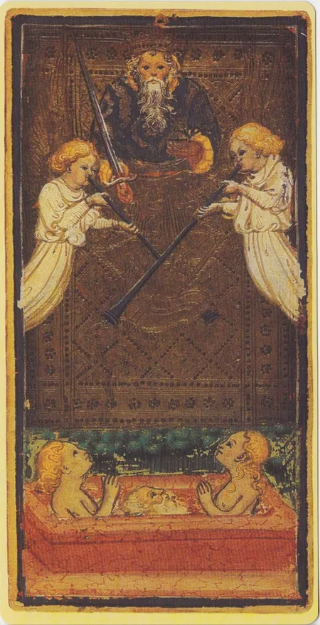Please provide a detailed answer to the question below based on the screenshot: 
What is the theme of the 'Judgement' card?

The caption explains that the 'Judgement' card encapsulates themes of transformation, evaluation, and the consequential nature of one's actions, making it a powerful symbol in Tarot readings. The image also shows figures rising from a grave, emblematic of renewal and rebirth.